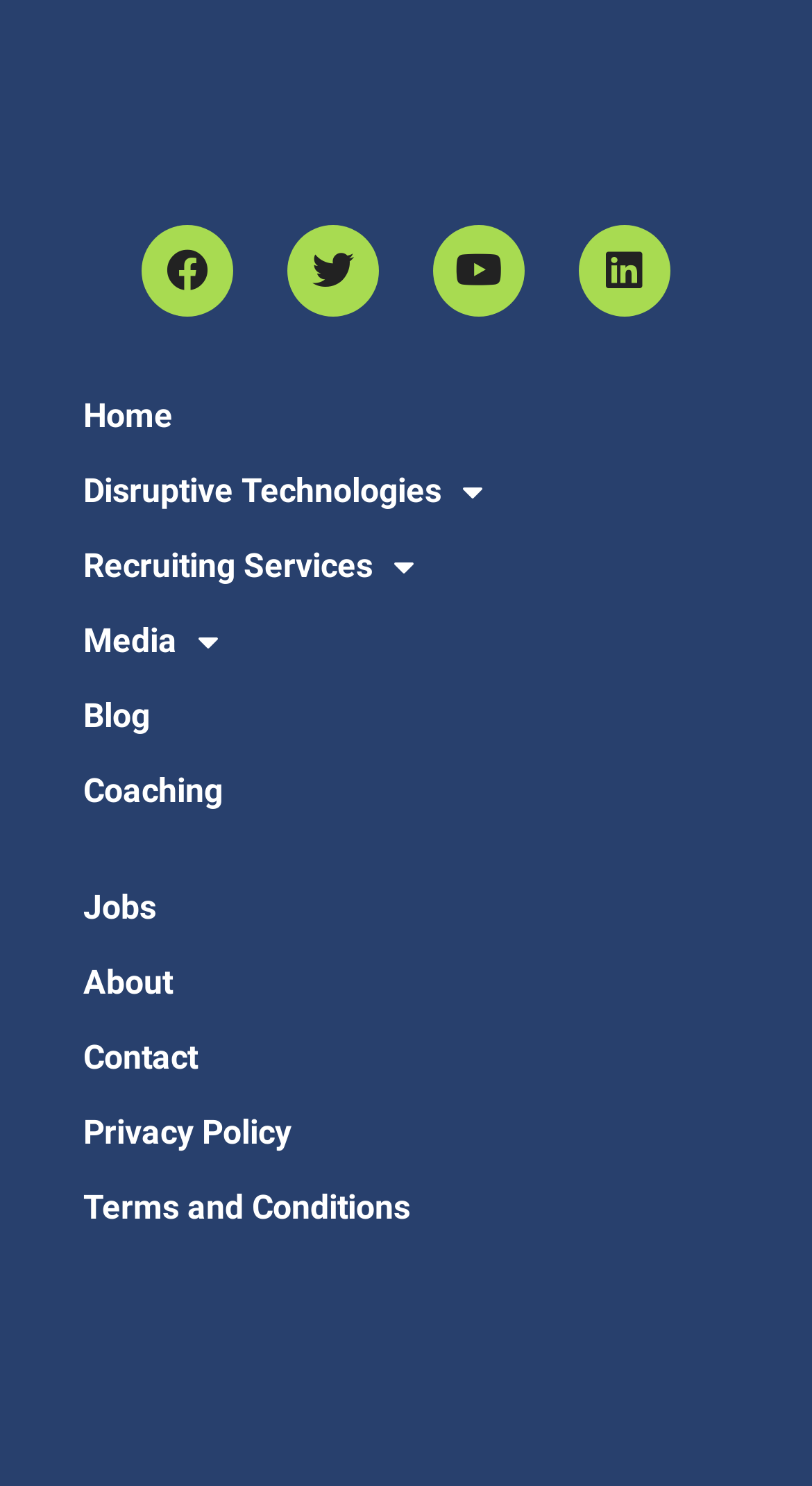Using the provided element description: "Disruptive Technologies", identify the bounding box coordinates. The coordinates should be four floats between 0 and 1 in the order [left, top, right, bottom].

[0.051, 0.305, 0.949, 0.355]